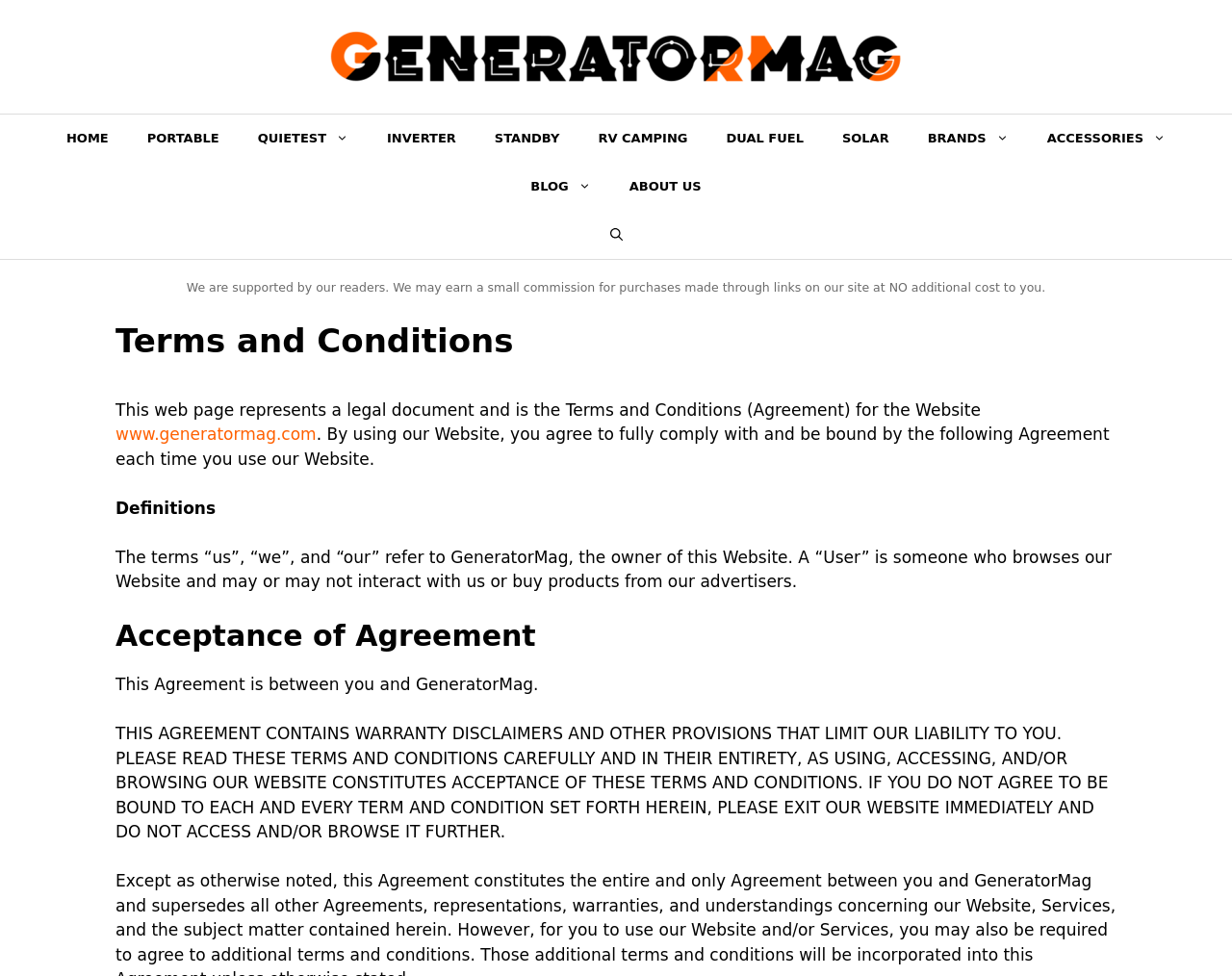Please respond to the question with a concise word or phrase:
Who is referred to as 'us', 'we', and 'our' in this agreement?

GeneratorMag